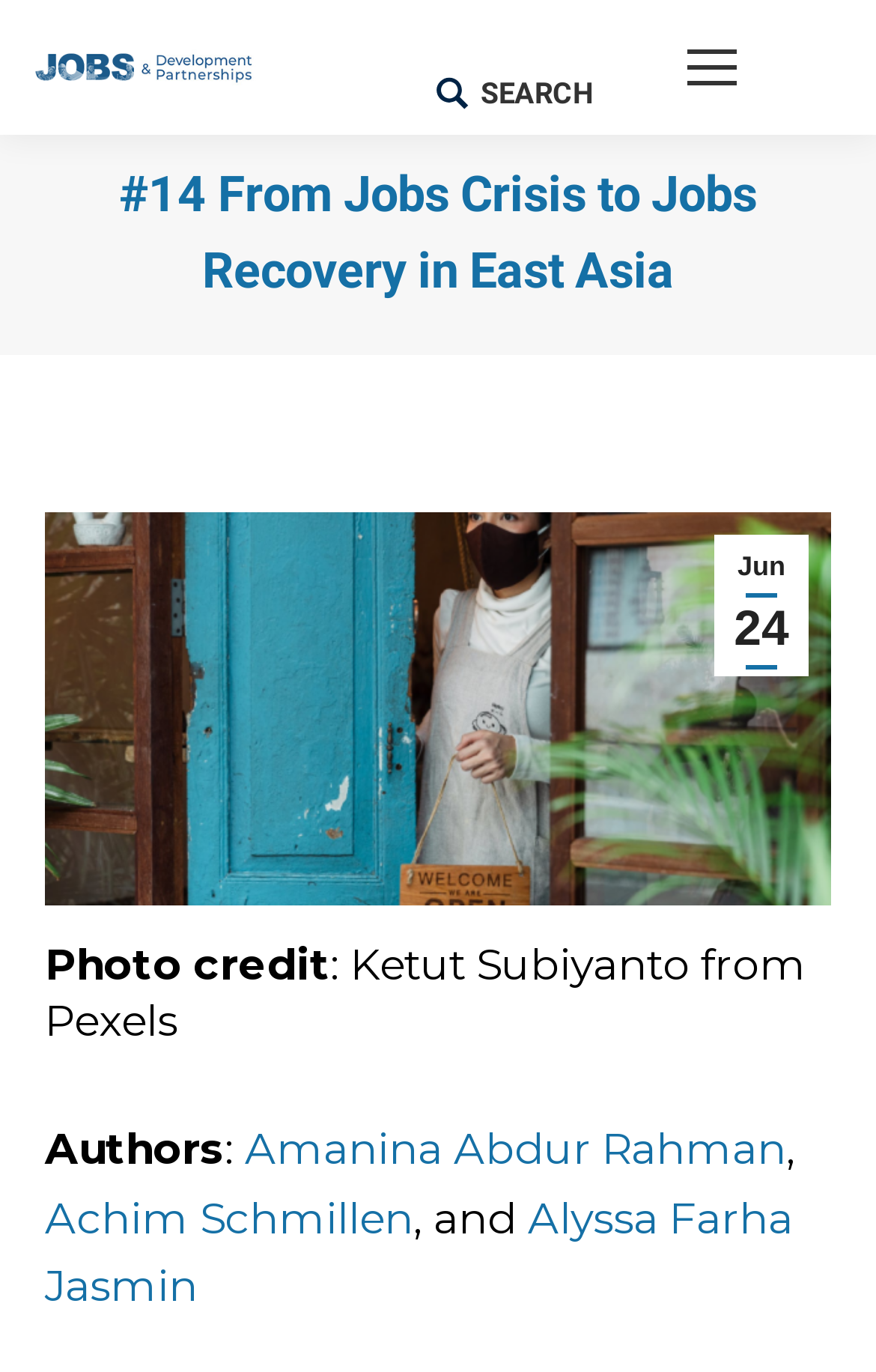Is there a search function on the webpage?
Please provide a detailed and comprehensive answer to the question.

I found the answer by looking at the search element with the text 'Search:' and the link 'SEARCH' next to it, which indicates that there is a search function on the webpage.